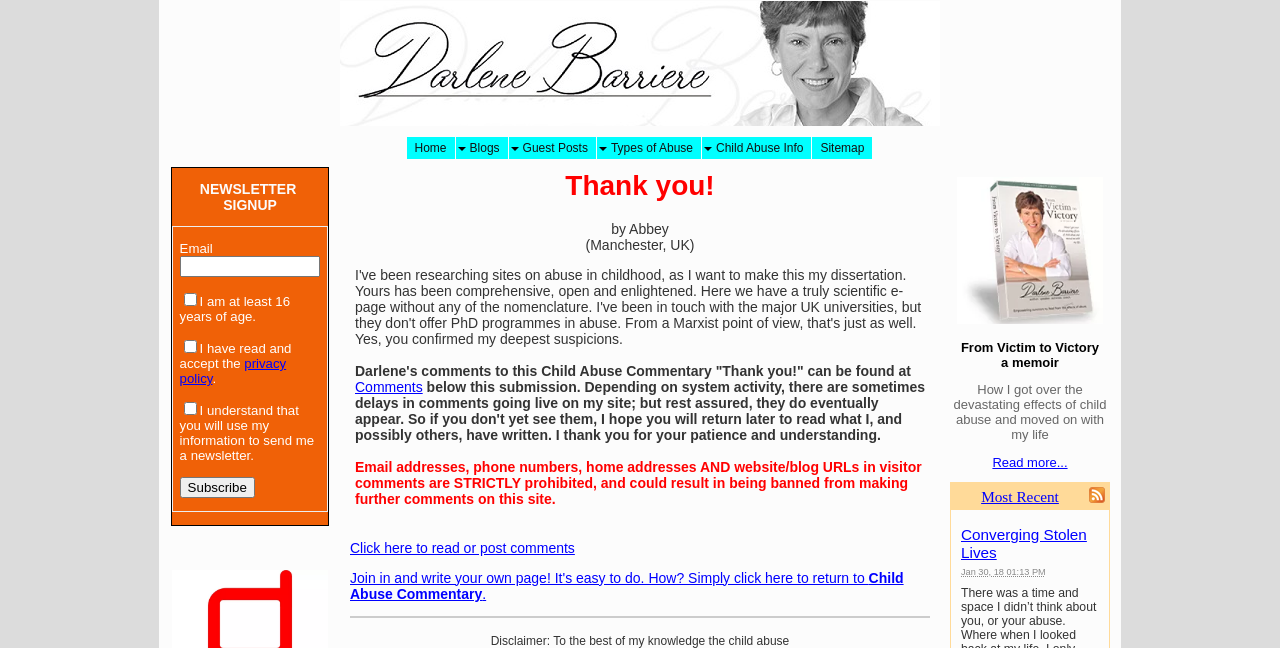Find the bounding box coordinates for the area that should be clicked to accomplish the instruction: "Click on the 'Converging Stolen Lives' link".

[0.751, 0.811, 0.849, 0.866]